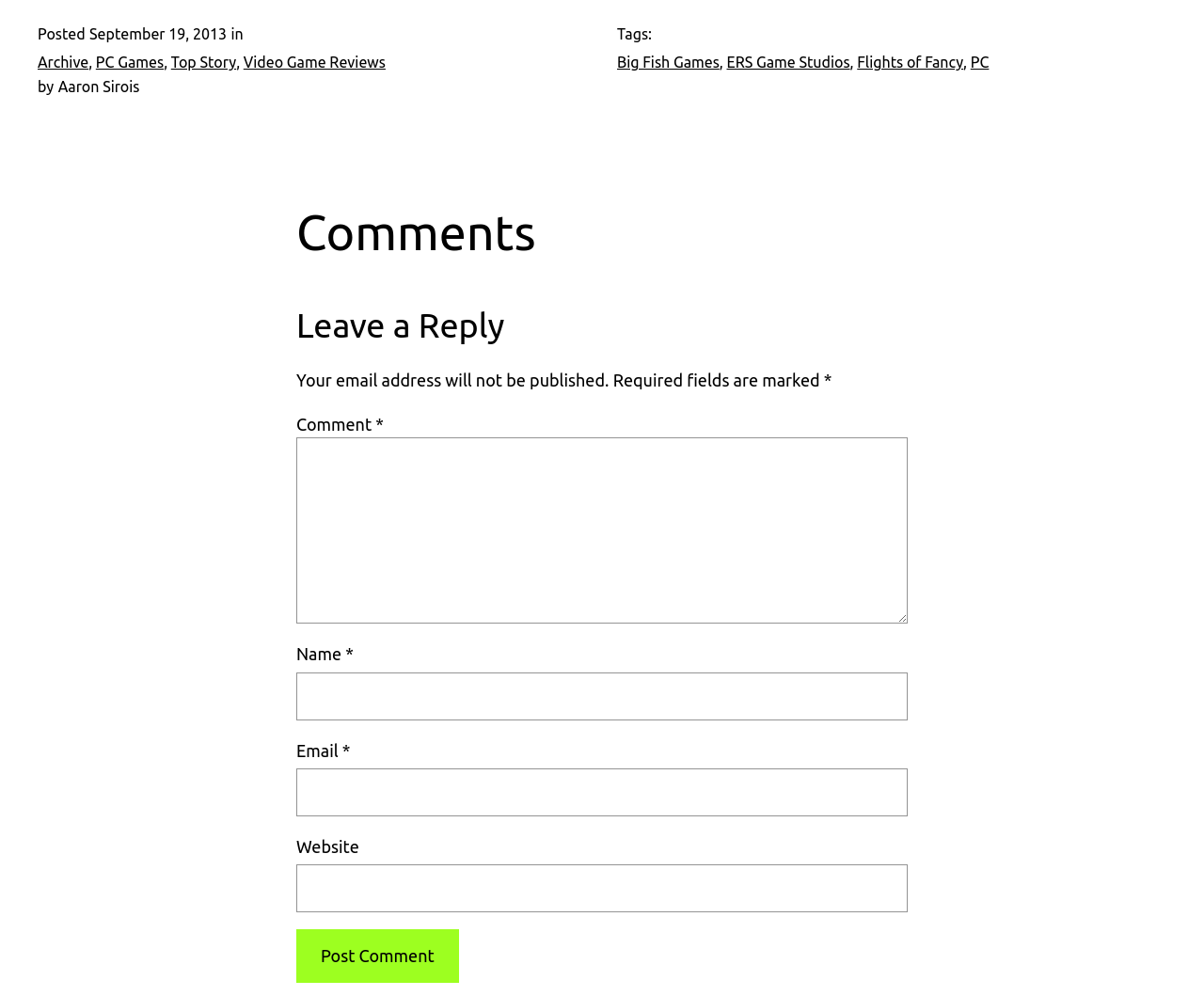What is the purpose of the form at the bottom?
Based on the image content, provide your answer in one word or a short phrase.

To leave a comment